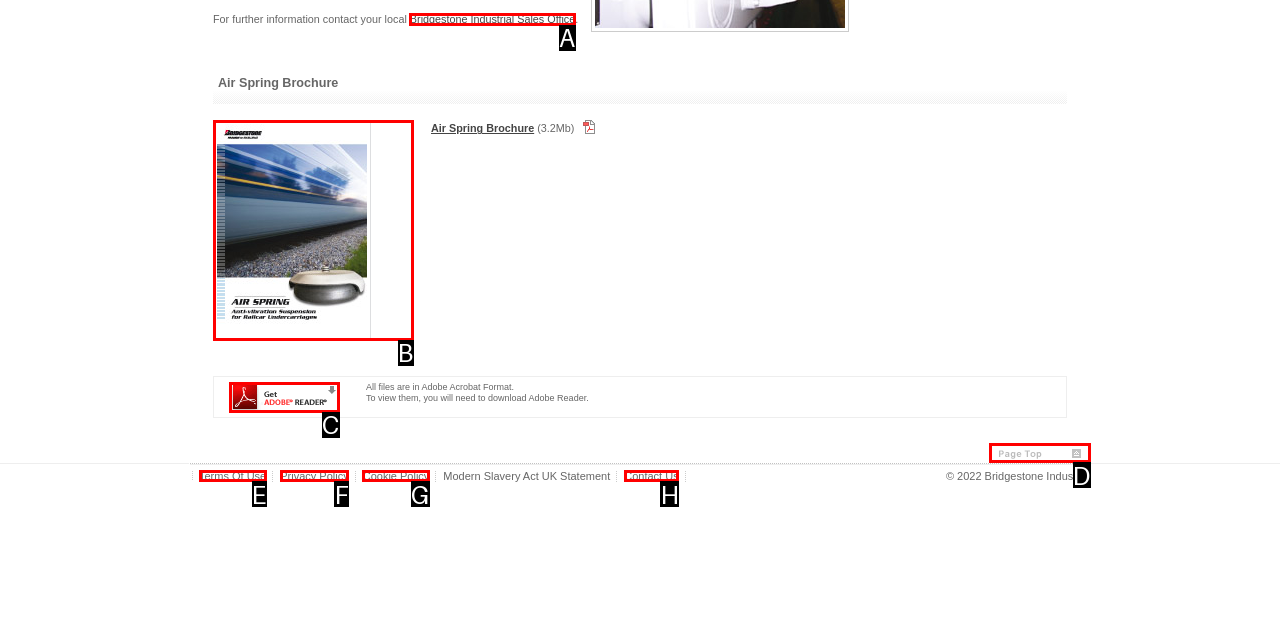Identify the HTML element that matches the description: Amanda’s Car Collection. Provide the letter of the correct option from the choices.

None